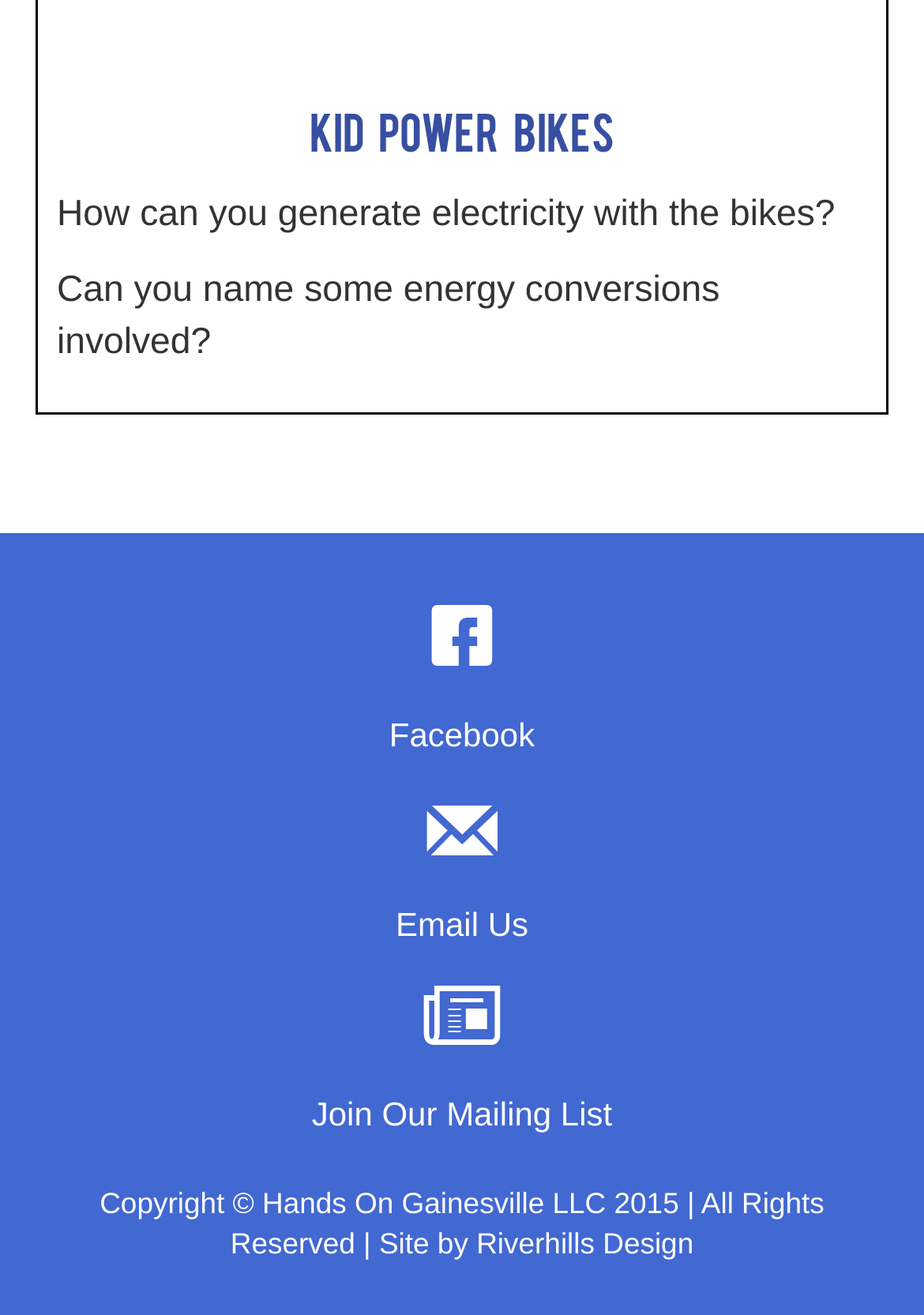Ascertain the bounding box coordinates for the UI element detailed here: "aJoin Our Mailing List". The coordinates should be provided as [left, top, right, bottom] with each value being a float between 0 and 1.

[0.337, 0.77, 0.663, 0.86]